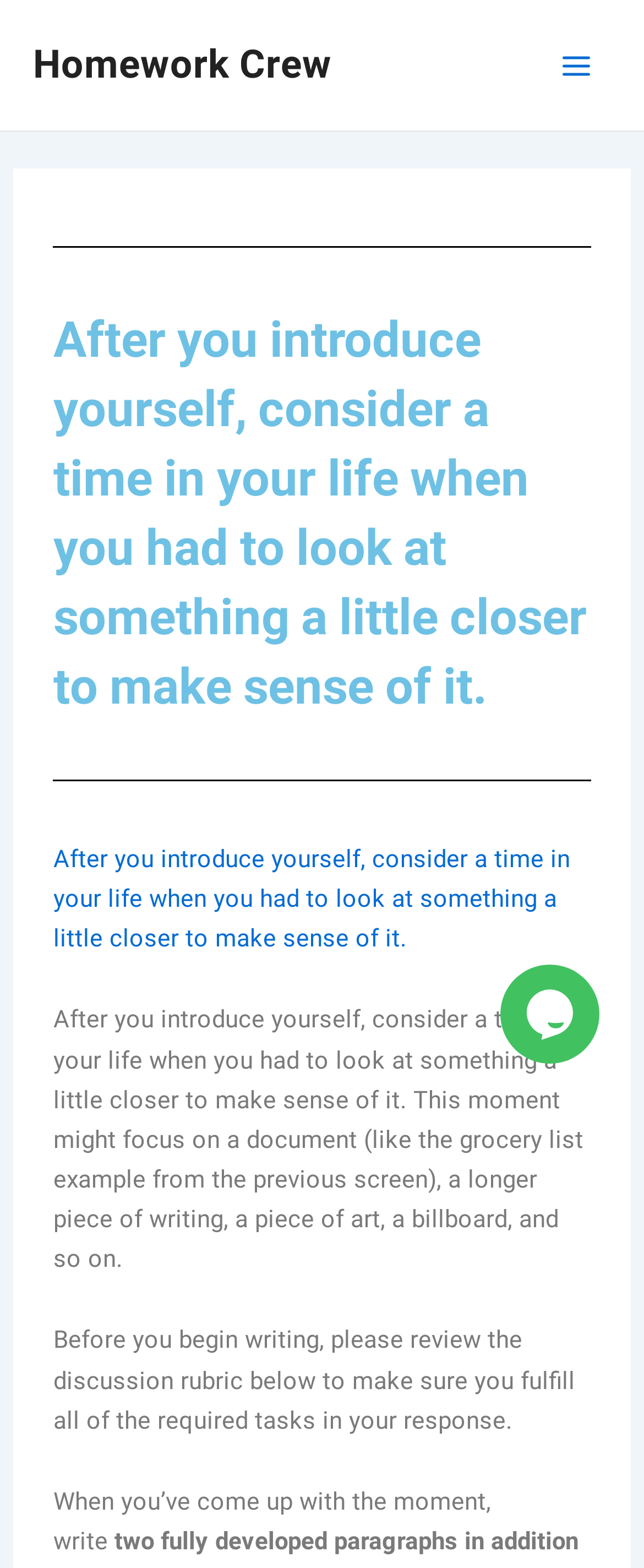What type of content is being discussed in the webpage?
Examine the screenshot and reply with a single word or phrase.

A moment in life